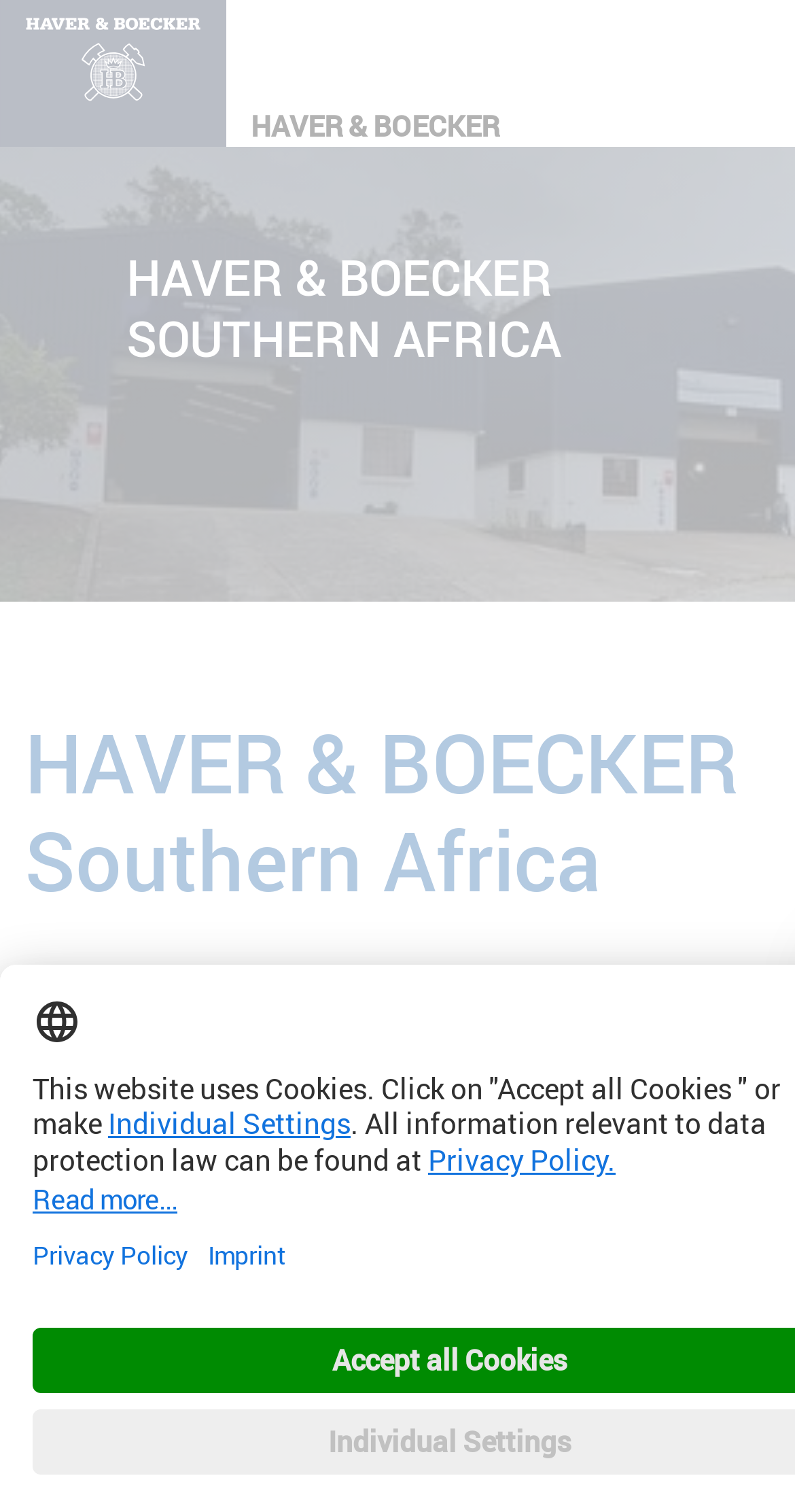What is the role of Haver & Boecker Southern Africa?
Please provide a single word or phrase answer based on the image.

Optimize processing operations